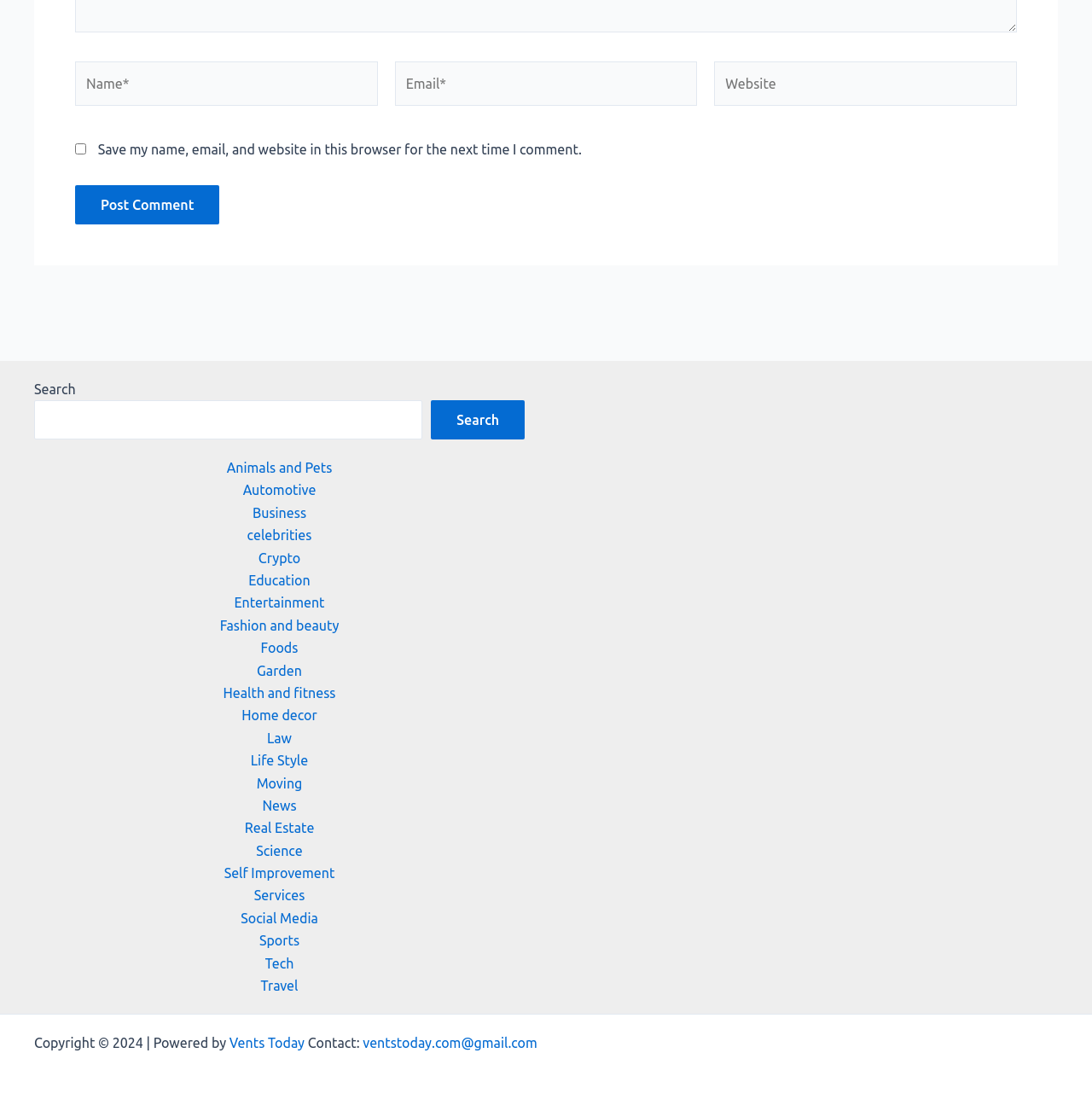Locate the bounding box of the UI element described in the following text: "News".

[0.24, 0.714, 0.272, 0.728]